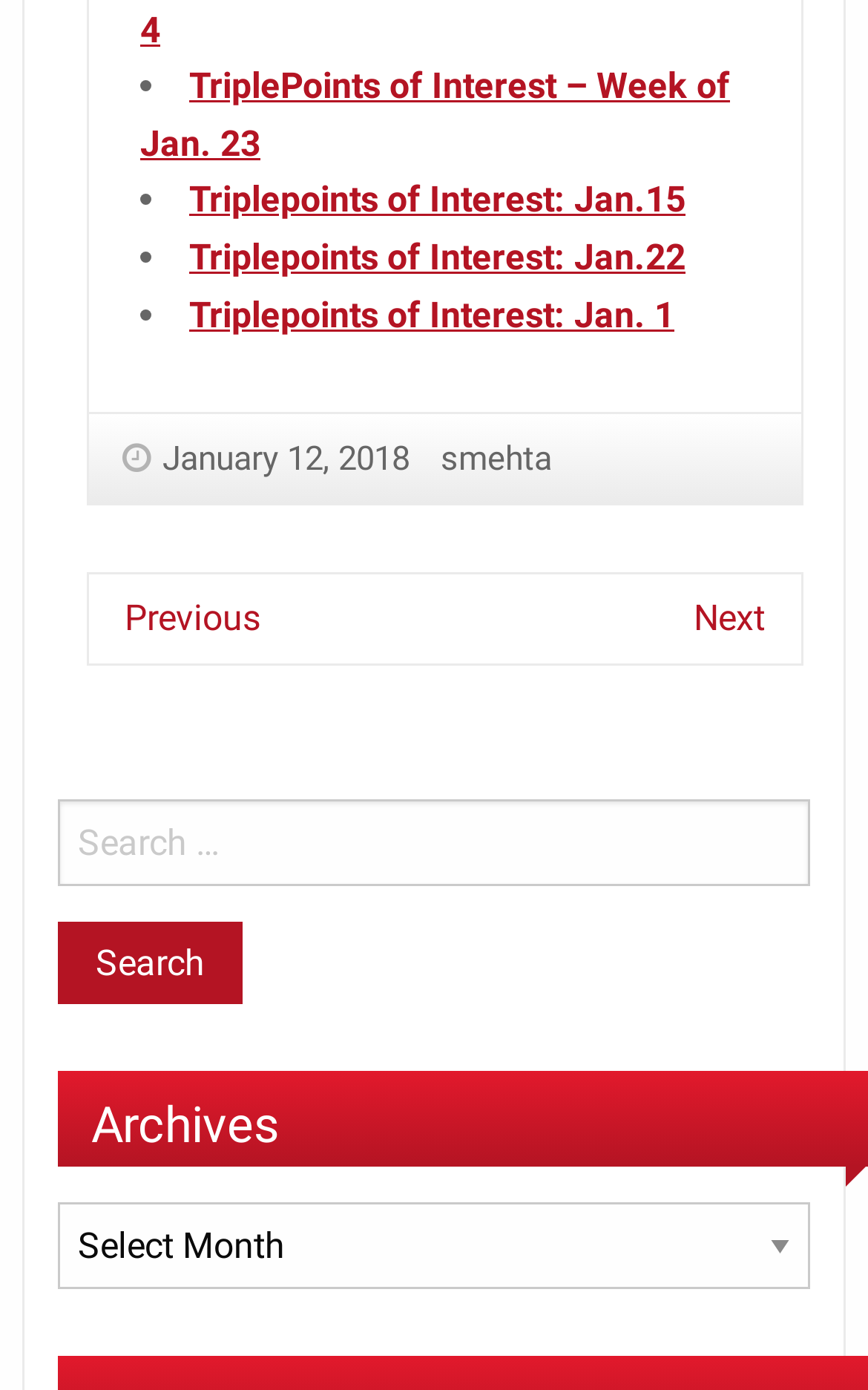Please locate the bounding box coordinates of the element that should be clicked to achieve the given instruction: "Select Archives".

[0.067, 0.865, 0.933, 0.927]